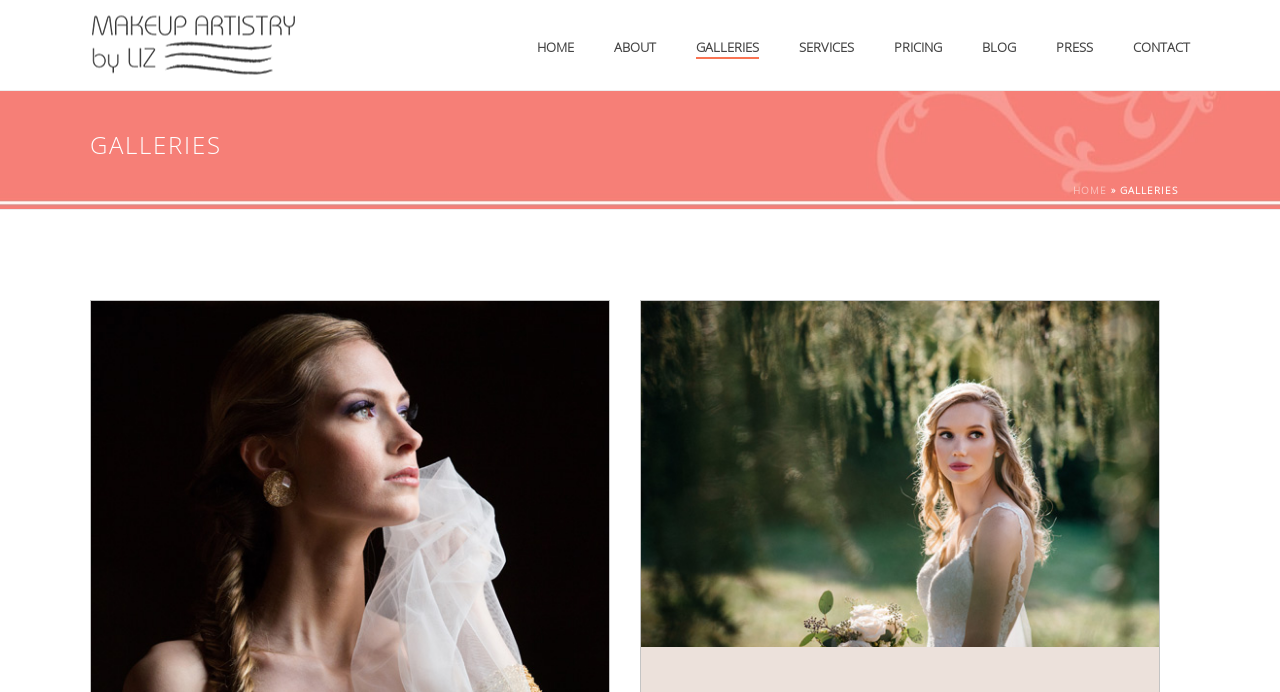Please answer the following question using a single word or phrase: 
What type of image is displayed on the webpage?

Wedding Airbrush Makeup